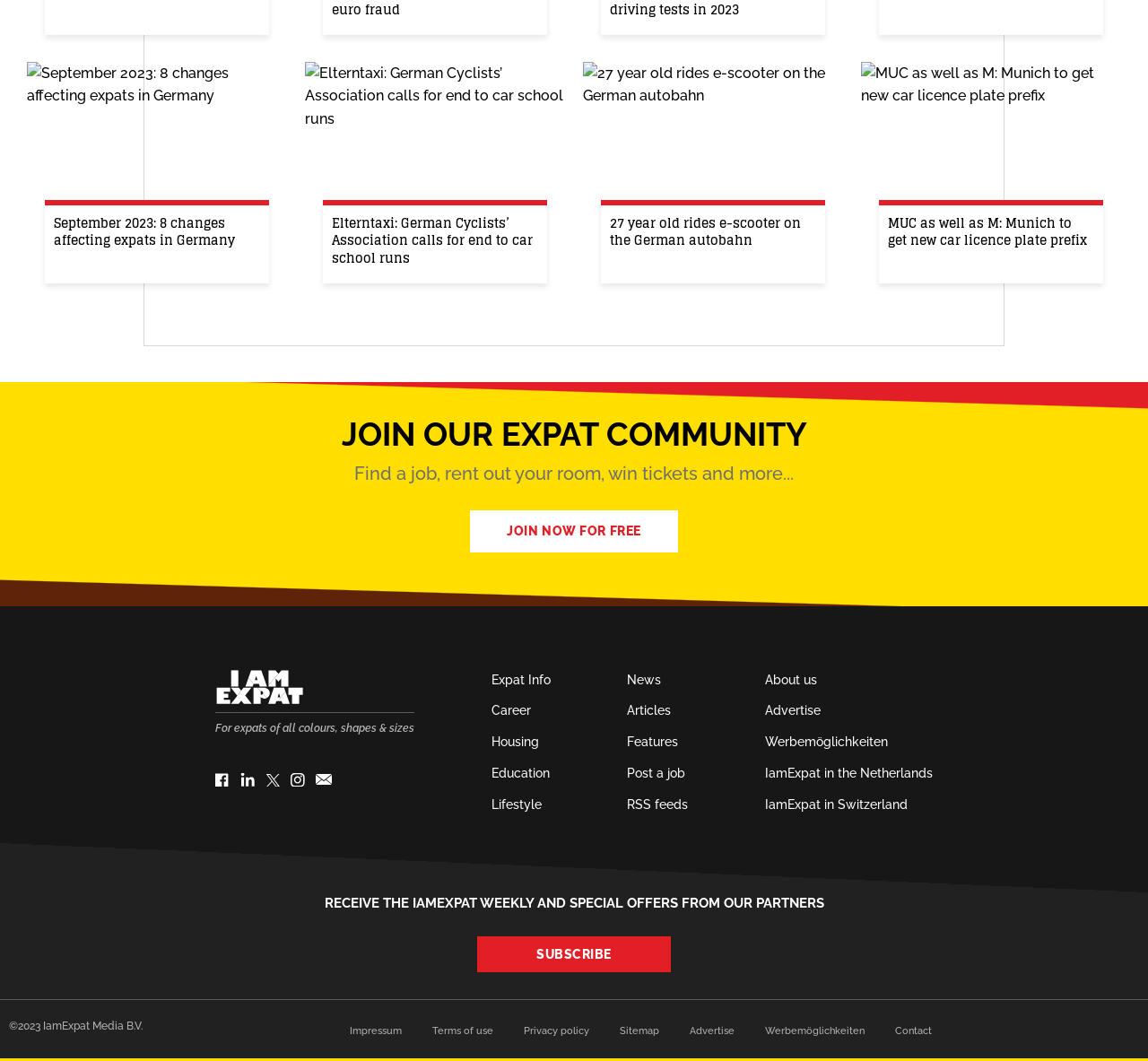Locate the bounding box coordinates of the element you need to click to accomplish the task described by this instruction: "Learn more about IamExpat in the Netherlands".

[0.666, 0.718, 0.812, 0.74]